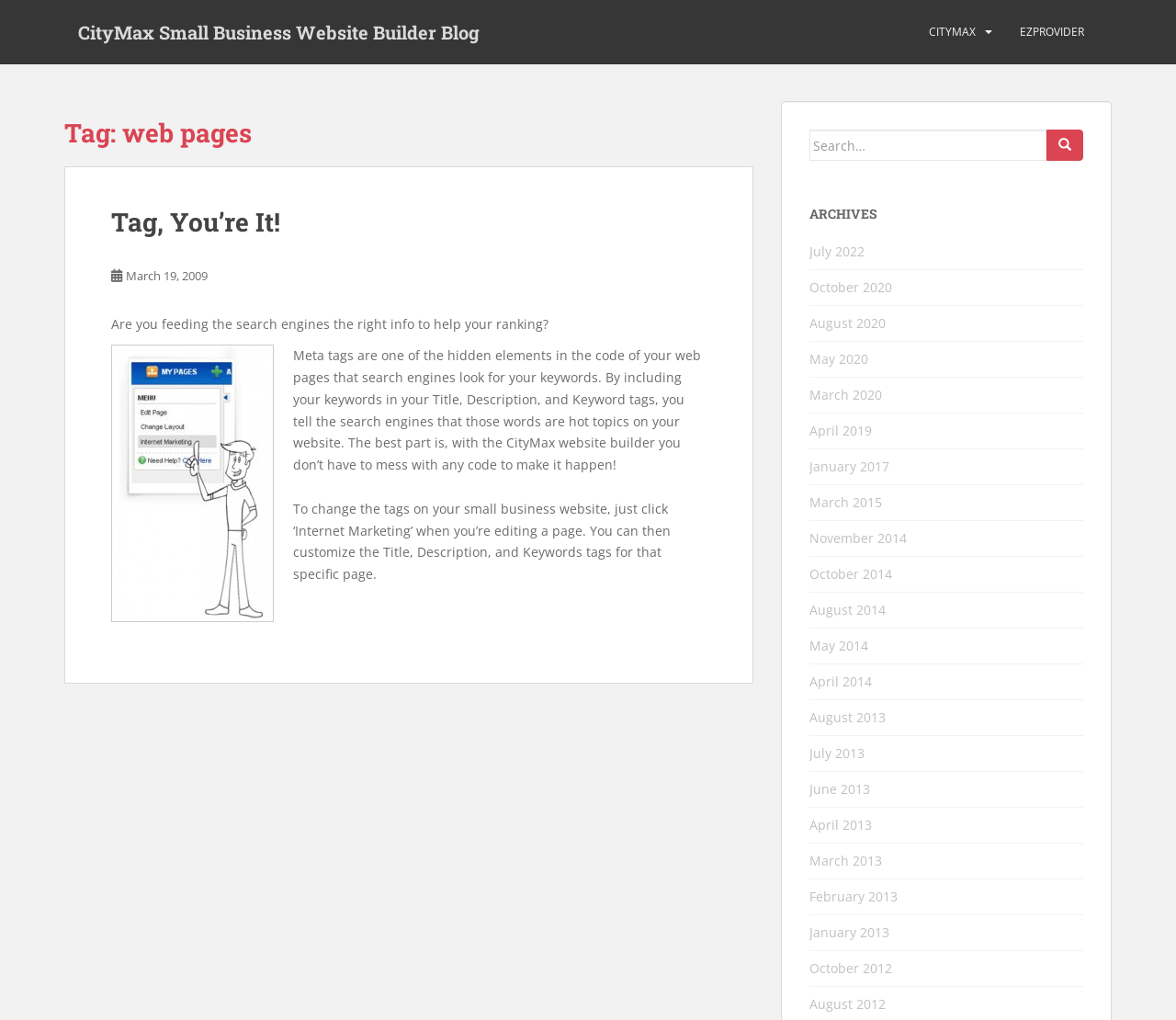Please identify the bounding box coordinates of the element's region that needs to be clicked to fulfill the following instruction: "Go to page 10". The bounding box coordinates should consist of four float numbers between 0 and 1, i.e., [left, top, right, bottom].

None